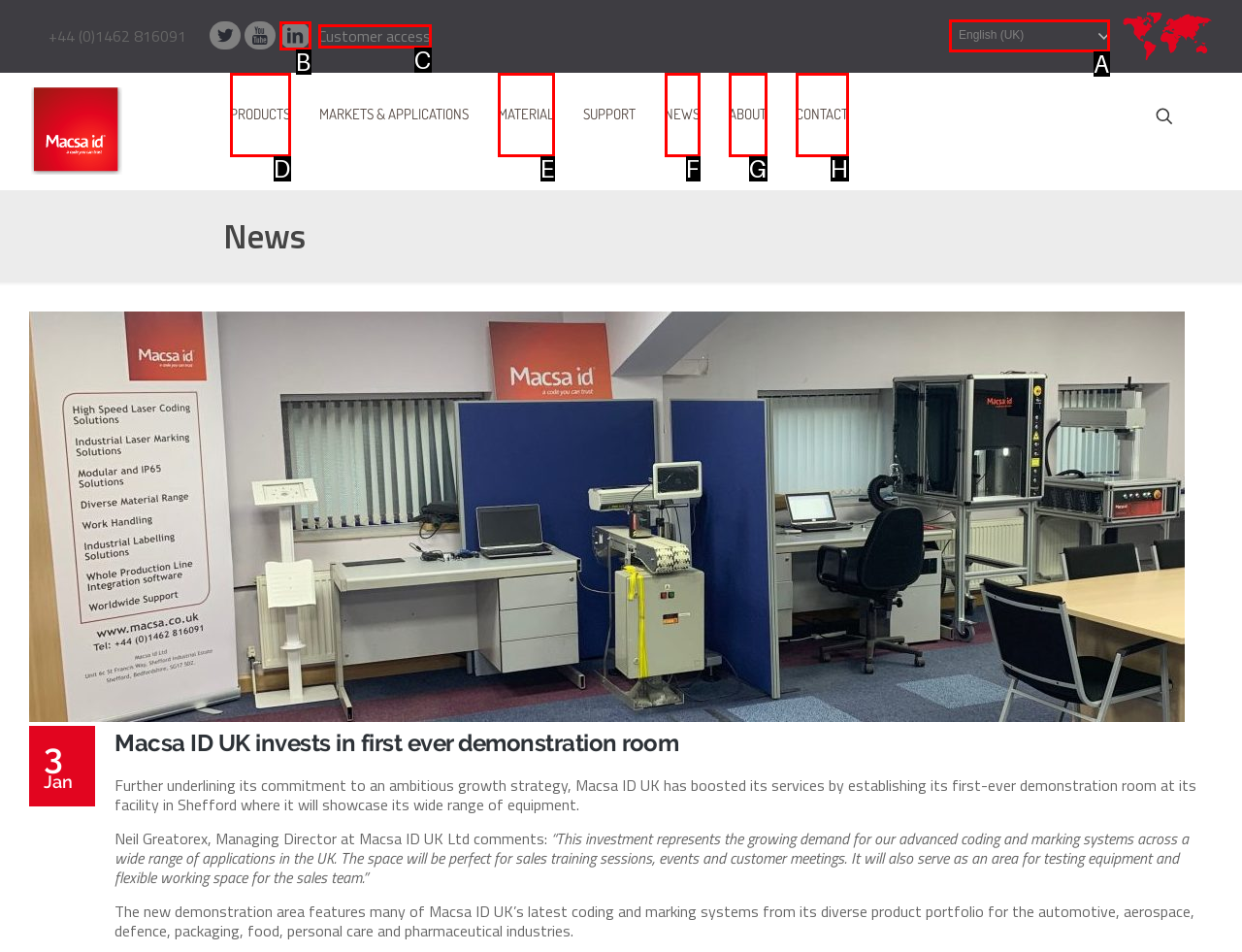Please identify the UI element that matches the description: Customer access
Respond with the letter of the correct option.

C